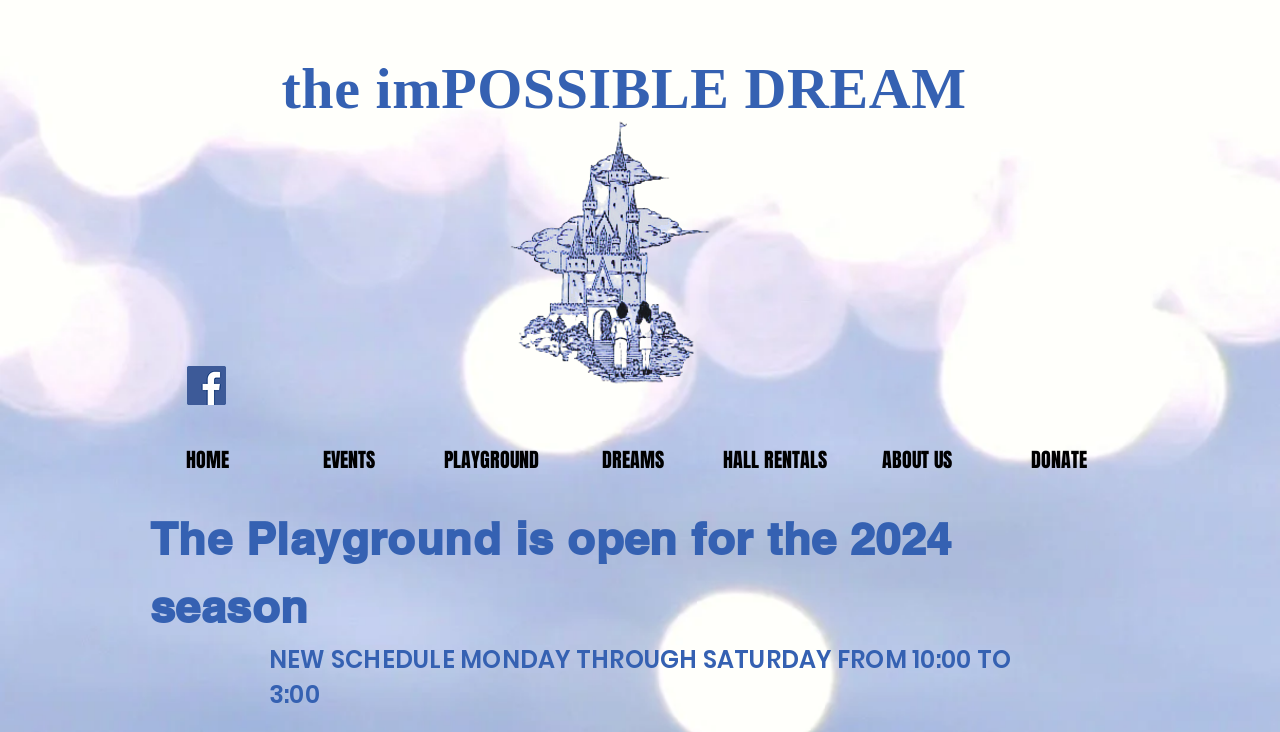Describe all the key features of the webpage in detail.

The webpage is about the imPOSSIBLE DREAM Playground, a playground that has been making children smile for over 25 years. At the top left of the page, there is a social bar with a Facebook social icon. Below the social bar, there is a large heading that reads "the imPOSSIBLE DREAM". To the right of the heading, there is an image, likely a logo or a graphic related to the playground.

In the top navigation menu, there are seven links: HOME, EVENTS, PLAYGROUND, DREAMS, HALL RENTALS, ABOUT US, and DONATE. These links are arranged horizontally across the page, taking up most of the width.

Below the navigation menu, there are two headings that announce the playground's operating schedule. The first heading states that the playground is open for the 2024 season, and the second heading provides the new schedule, which is from Monday to Saturday, from 10:00 to 3:00. These headings are positioned near the bottom of the page, with the second heading slightly below the first one.